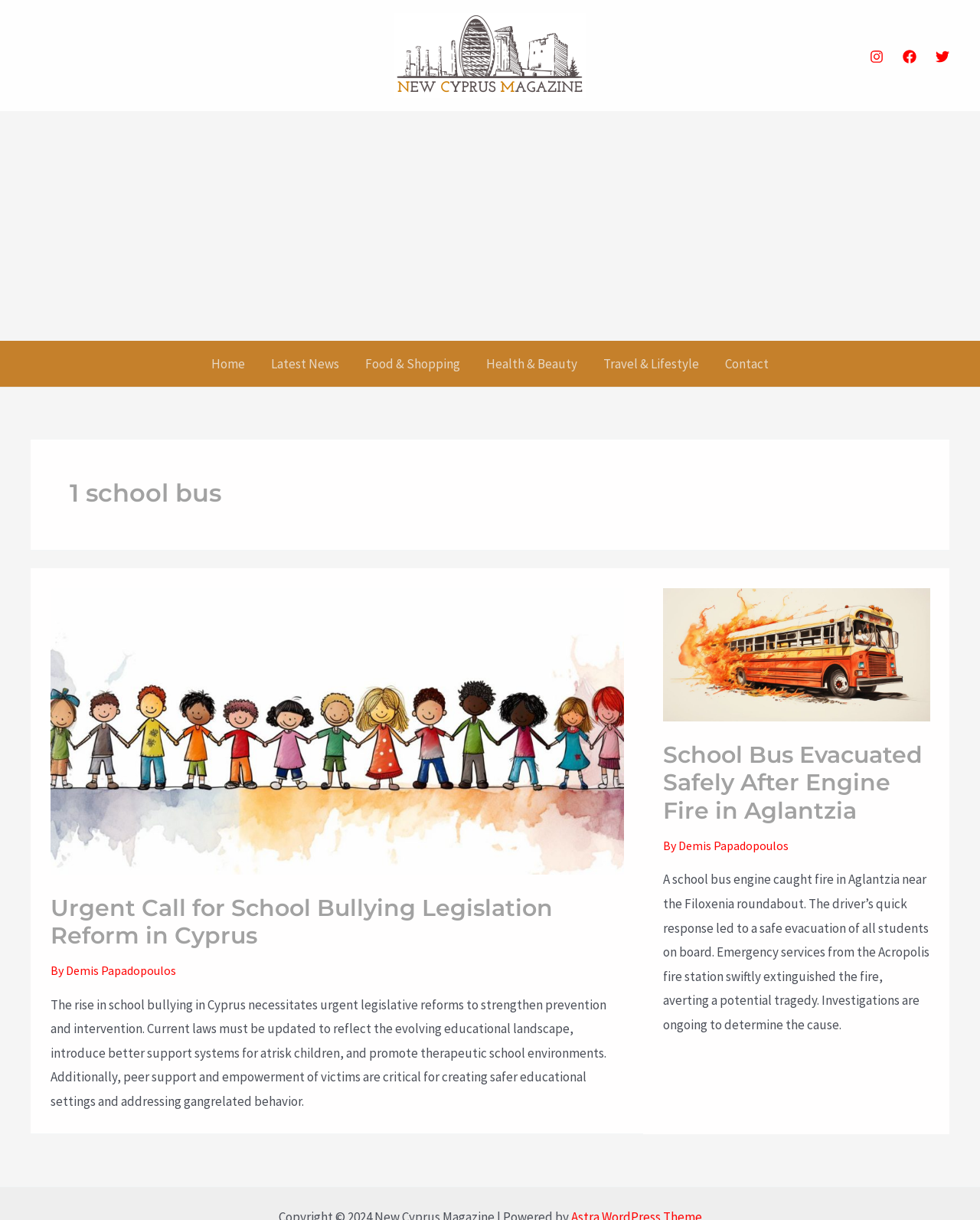Locate the primary heading on the webpage and return its text.

1 school bus